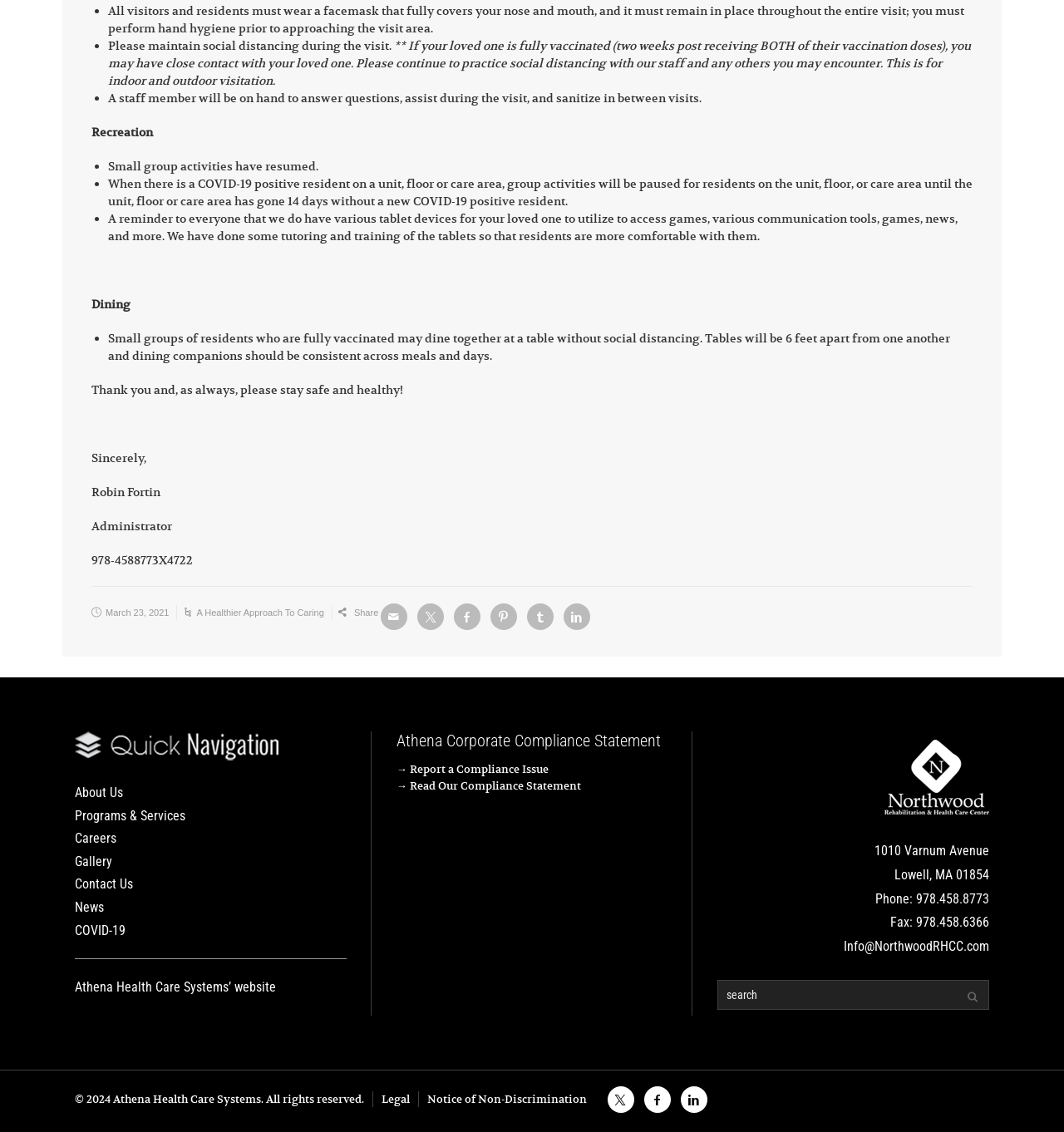What is the purpose of tablet devices for residents?
Kindly offer a detailed explanation using the data available in the image.

The webpage mentions that tablet devices are available for residents to utilize to access games, various communication tools, news, and more. This suggests that the devices are intended to provide entertainment and facilitate communication for residents.